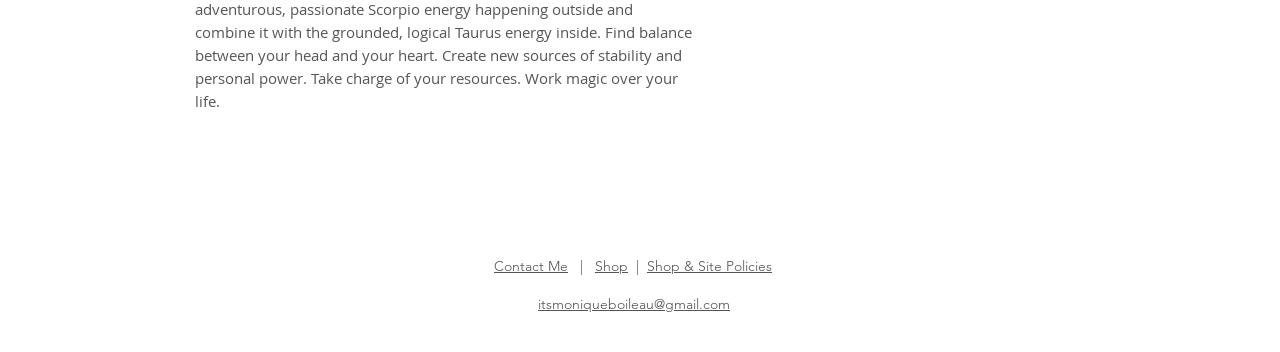Please provide a comprehensive answer to the question based on the screenshot: What is the email address provided?

I found the email address 'itsmoniqueboileau@gmail.com' at the bottom of the webpage, which is likely the contact email address of the website owner.